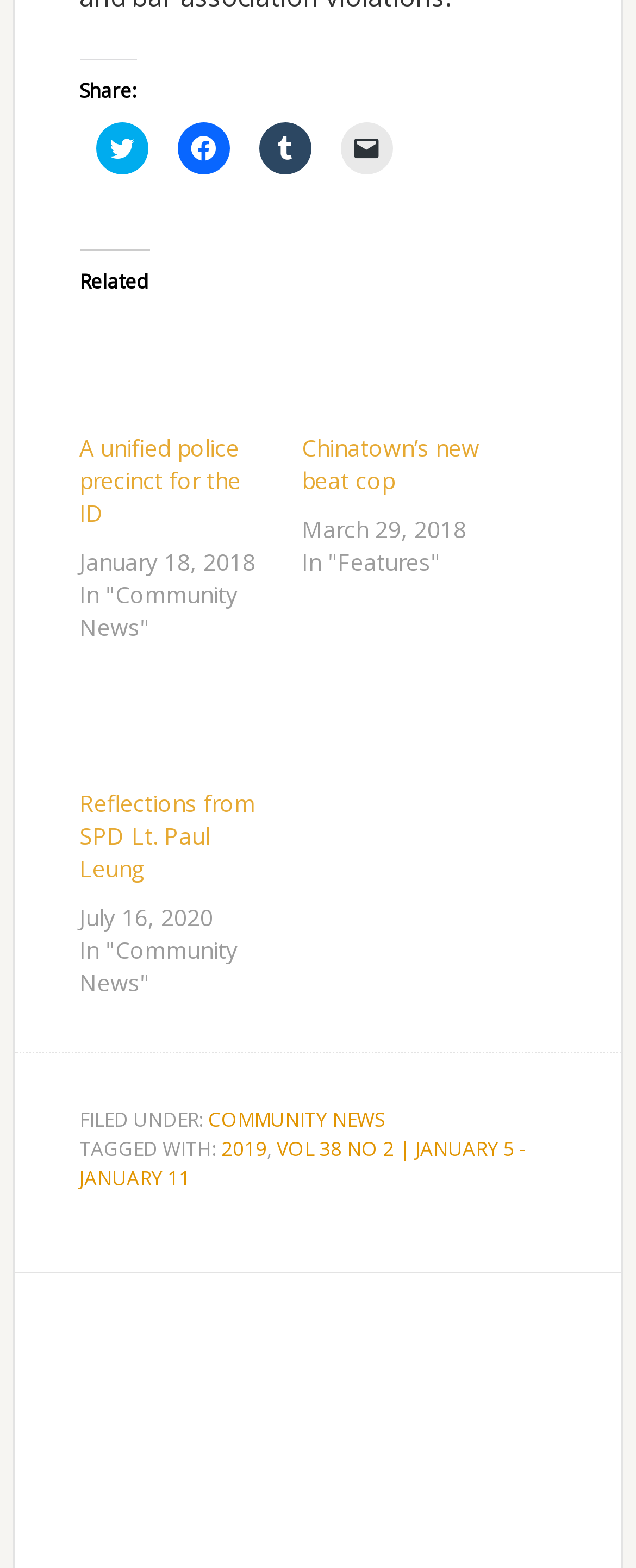Provide a one-word or brief phrase answer to the question:
What is the volume and issue number of the publication?

VOL 38 NO 2